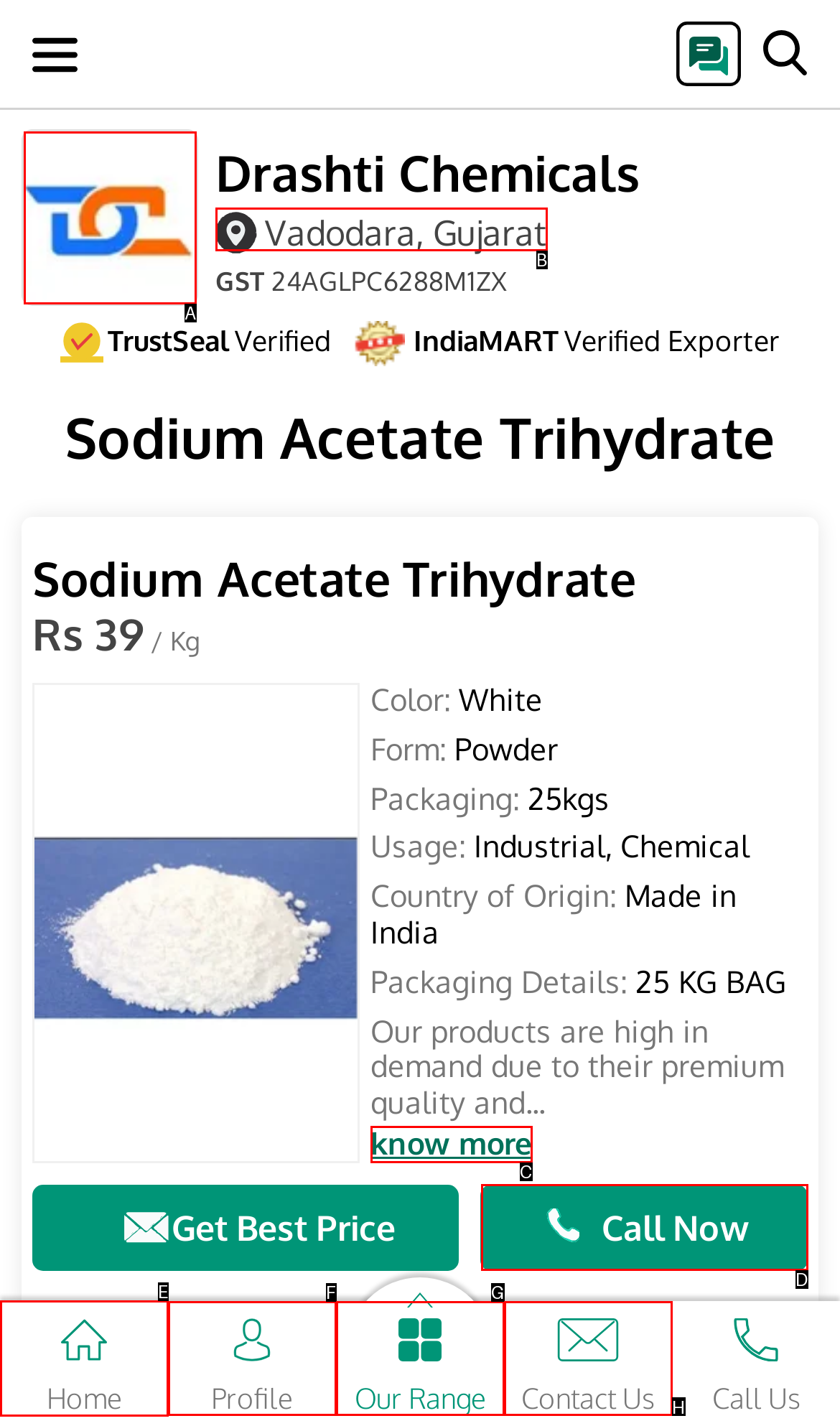Identify the correct UI element to click on to achieve the following task: view 4 Feb 99 Respond with the corresponding letter from the given choices.

None